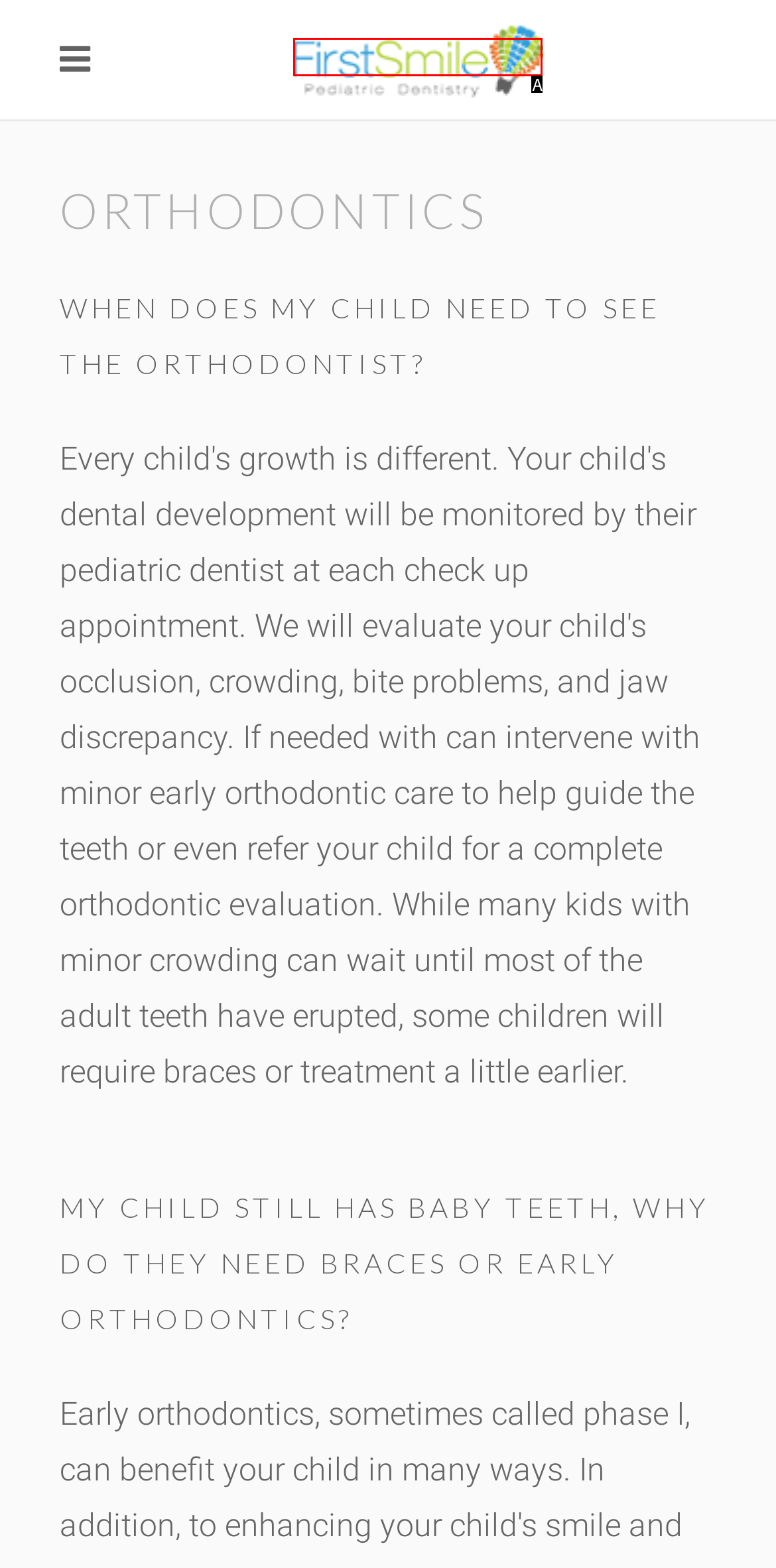What letter corresponds to the UI element described here: alt="First Smile Irvine"
Reply with the letter from the options provided.

A